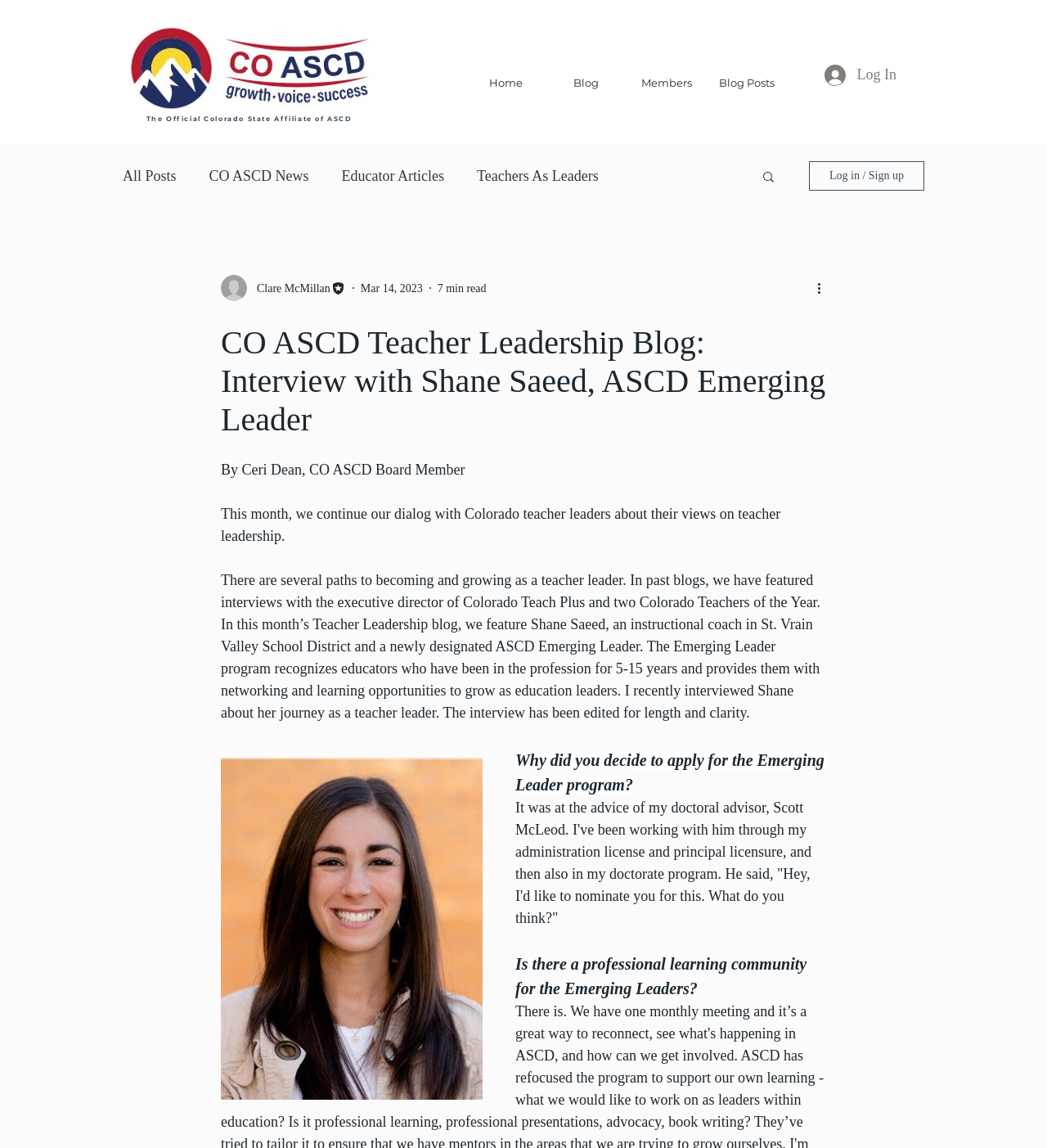What is the profession of Shane Saeed?
Provide a detailed and well-explained answer to the question.

I determined the answer by reading the text content of the StaticText element, which mentions that Shane Saeed is an 'instructional coach in St. Vrain Valley School District'.